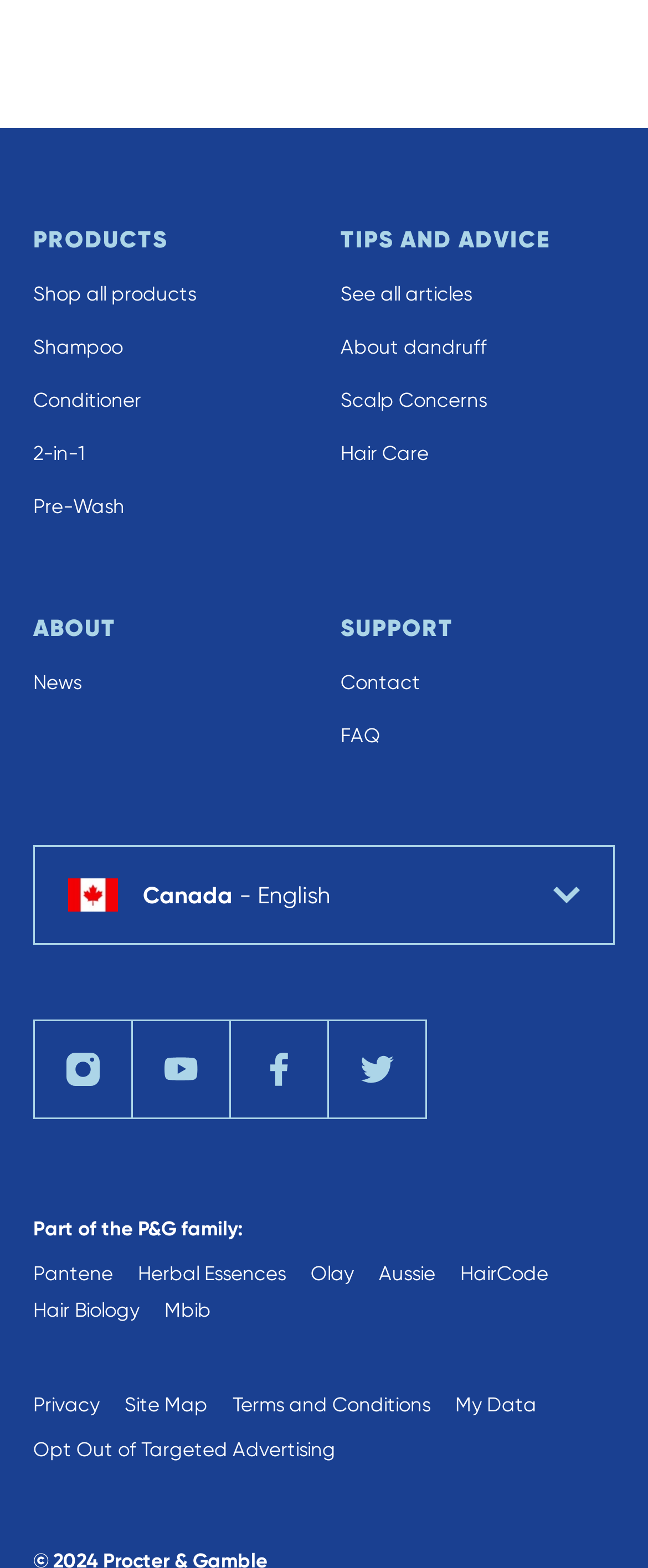Show the bounding box coordinates for the element that needs to be clicked to execute the following instruction: "Visit the Instagram page". Provide the coordinates in the form of four float numbers between 0 and 1, i.e., [left, top, right, bottom].

[0.054, 0.651, 0.203, 0.713]